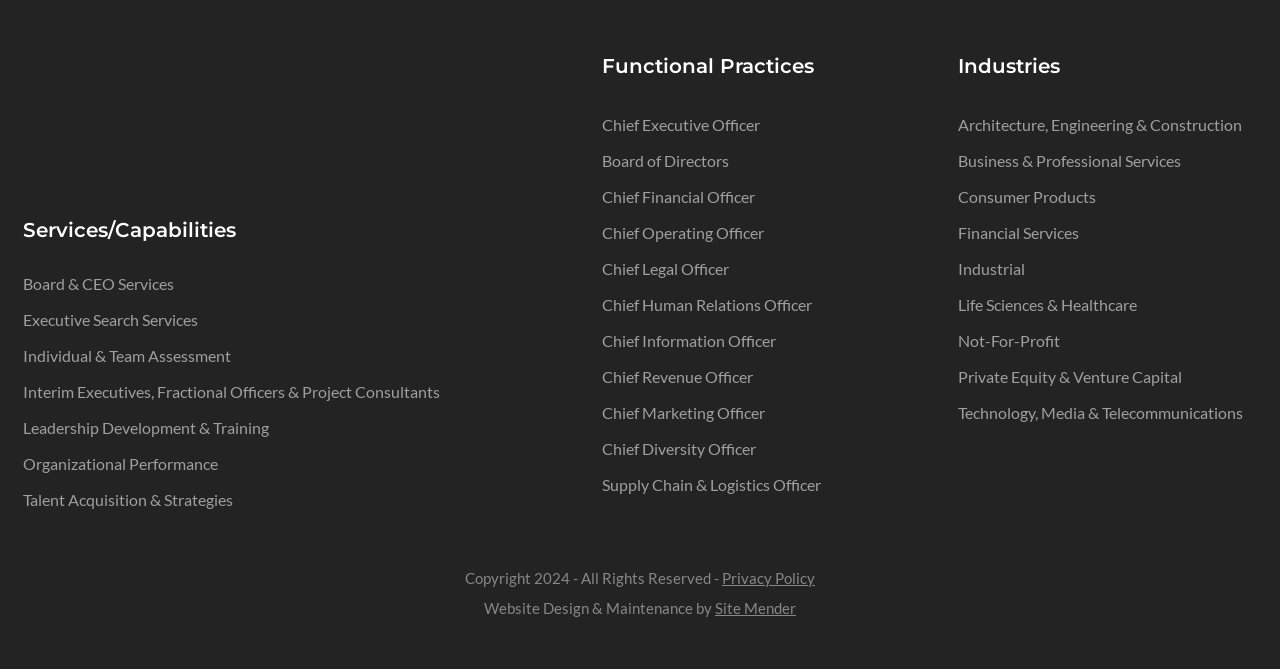Please identify the bounding box coordinates of the clickable area that will fulfill the following instruction: "Visit Site Mender". The coordinates should be in the format of four float numbers between 0 and 1, i.e., [left, top, right, bottom].

[0.559, 0.896, 0.622, 0.922]